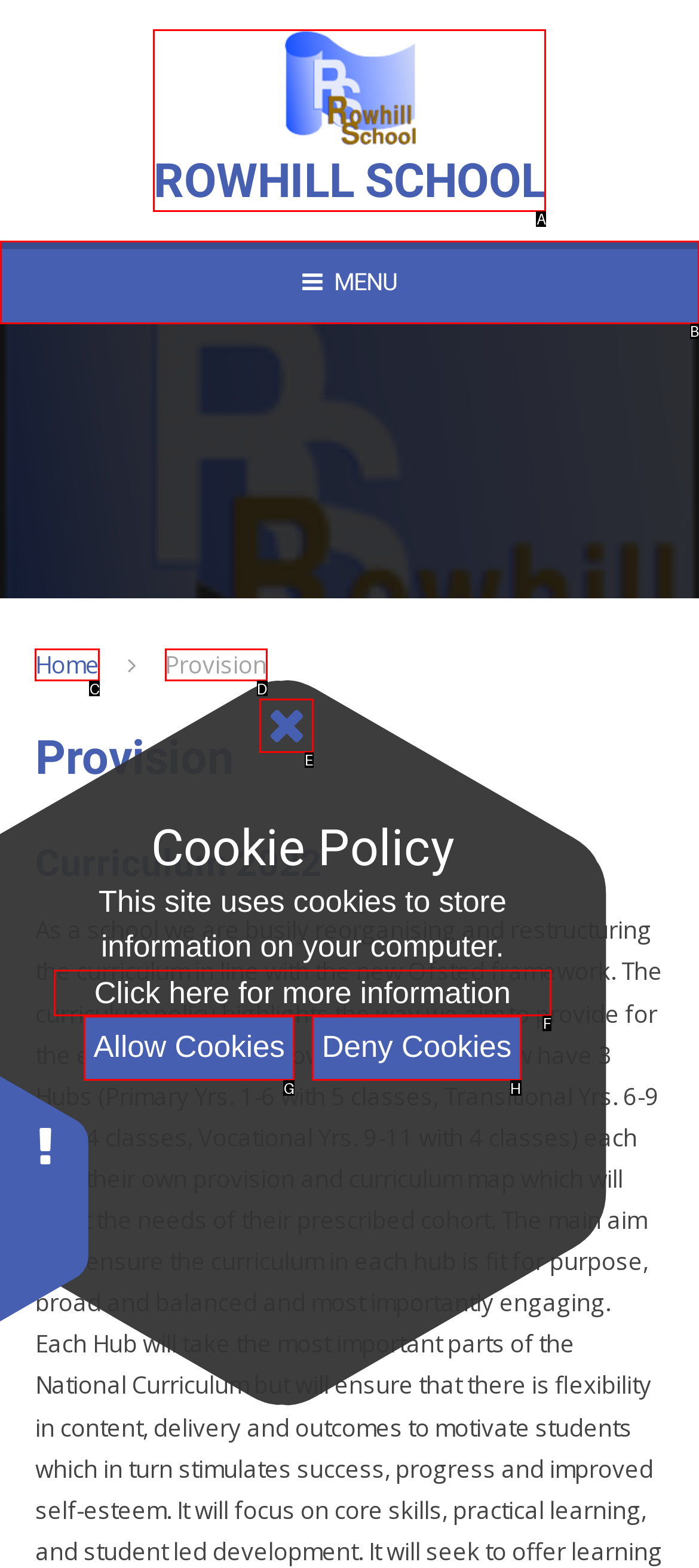Identify the HTML element that best matches the description: parent_node: Cookie Policy. Provide your answer by selecting the corresponding letter from the given options.

E